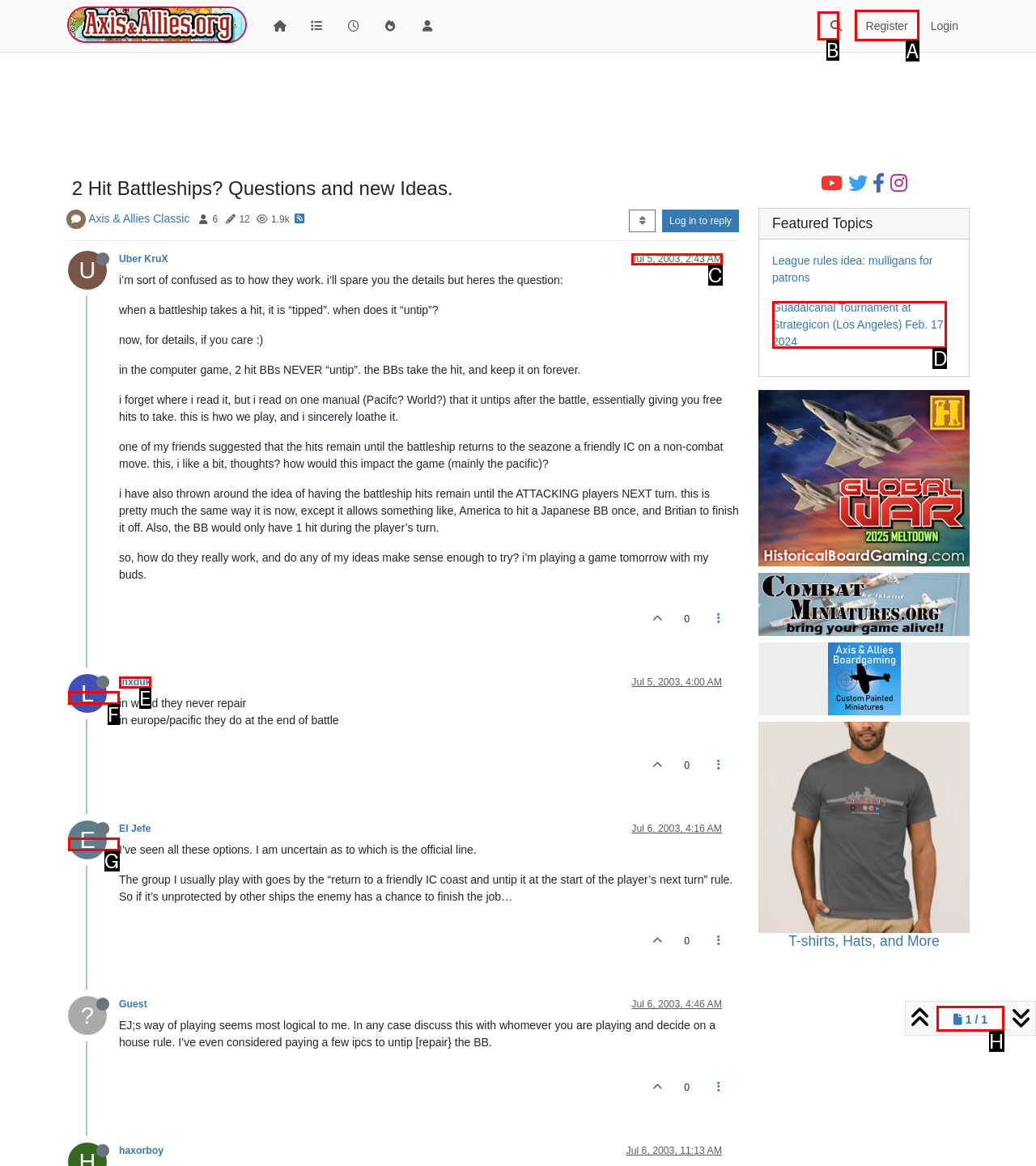Please identify the correct UI element to click for the task: Click on the 'Register' link Respond with the letter of the appropriate option.

A